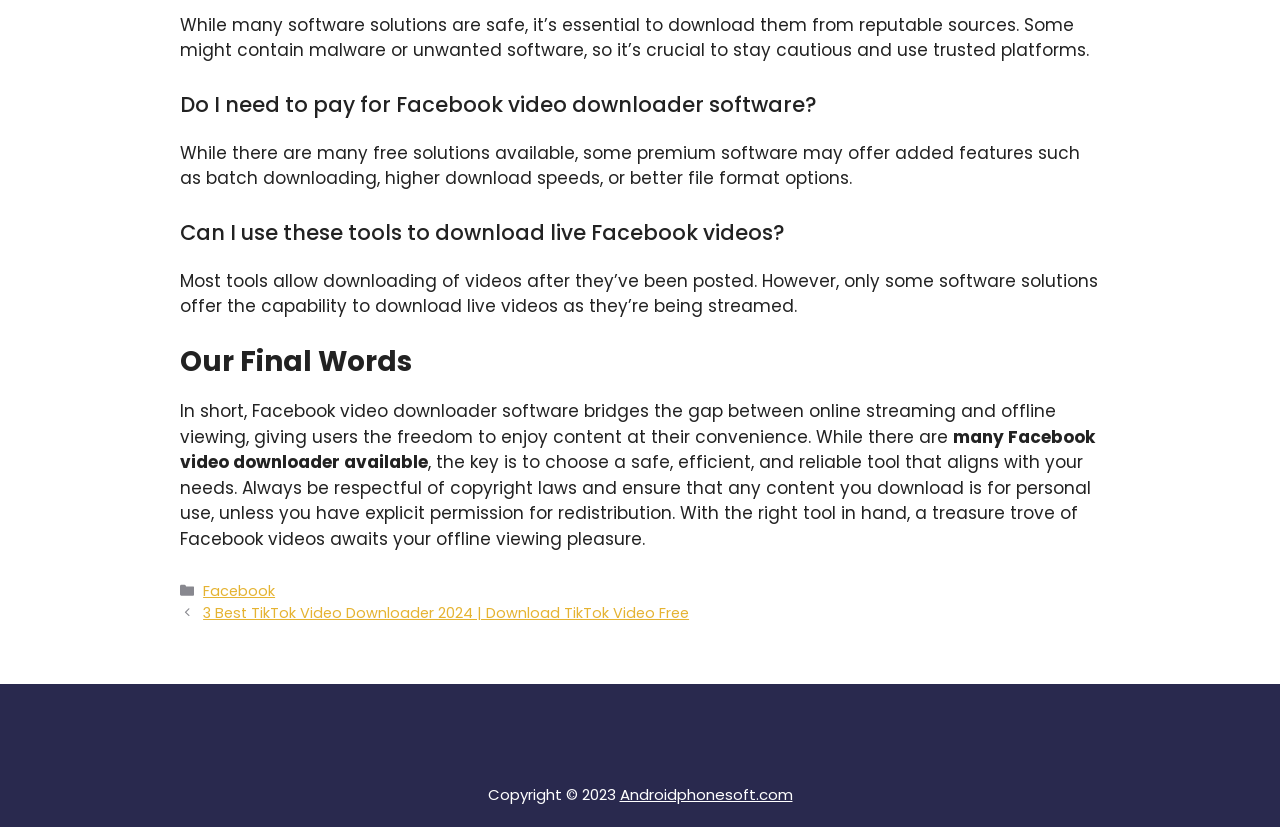Answer the following query concisely with a single word or phrase:
What is the category of the post mentioned in the footer?

Facebook